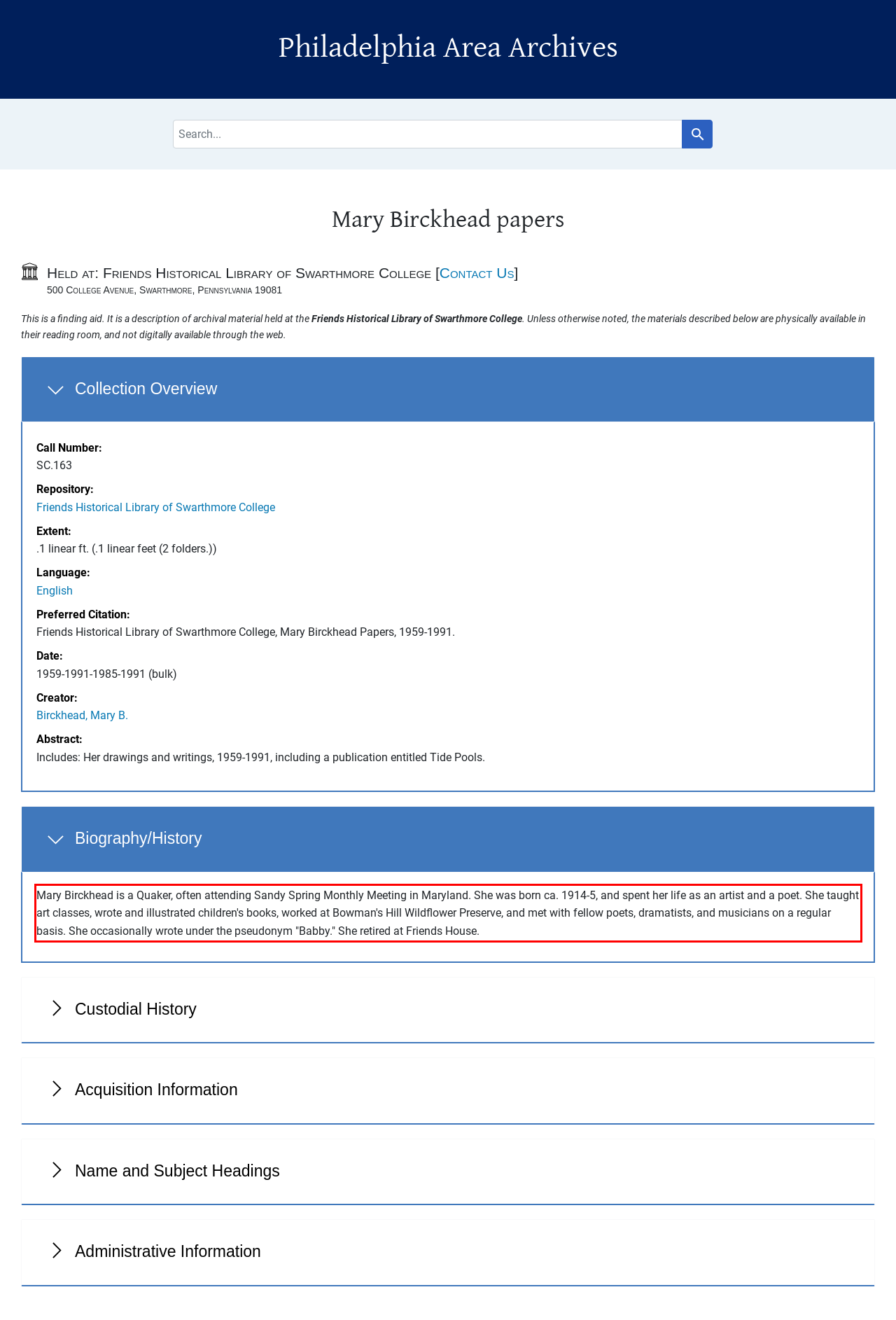By examining the provided screenshot of a webpage, recognize the text within the red bounding box and generate its text content.

Mary Birckhead is a Quaker, often attending Sandy Spring Monthly Meeting in Maryland. She was born ca. 1914-5, and spent her life as an artist and a poet. She taught art classes, wrote and illustrated children's books, worked at Bowman's Hill Wildflower Preserve, and met with fellow poets, dramatists, and musicians on a regular basis. She occasionally wrote under the pseudonym "Babby." She retired at Friends House.